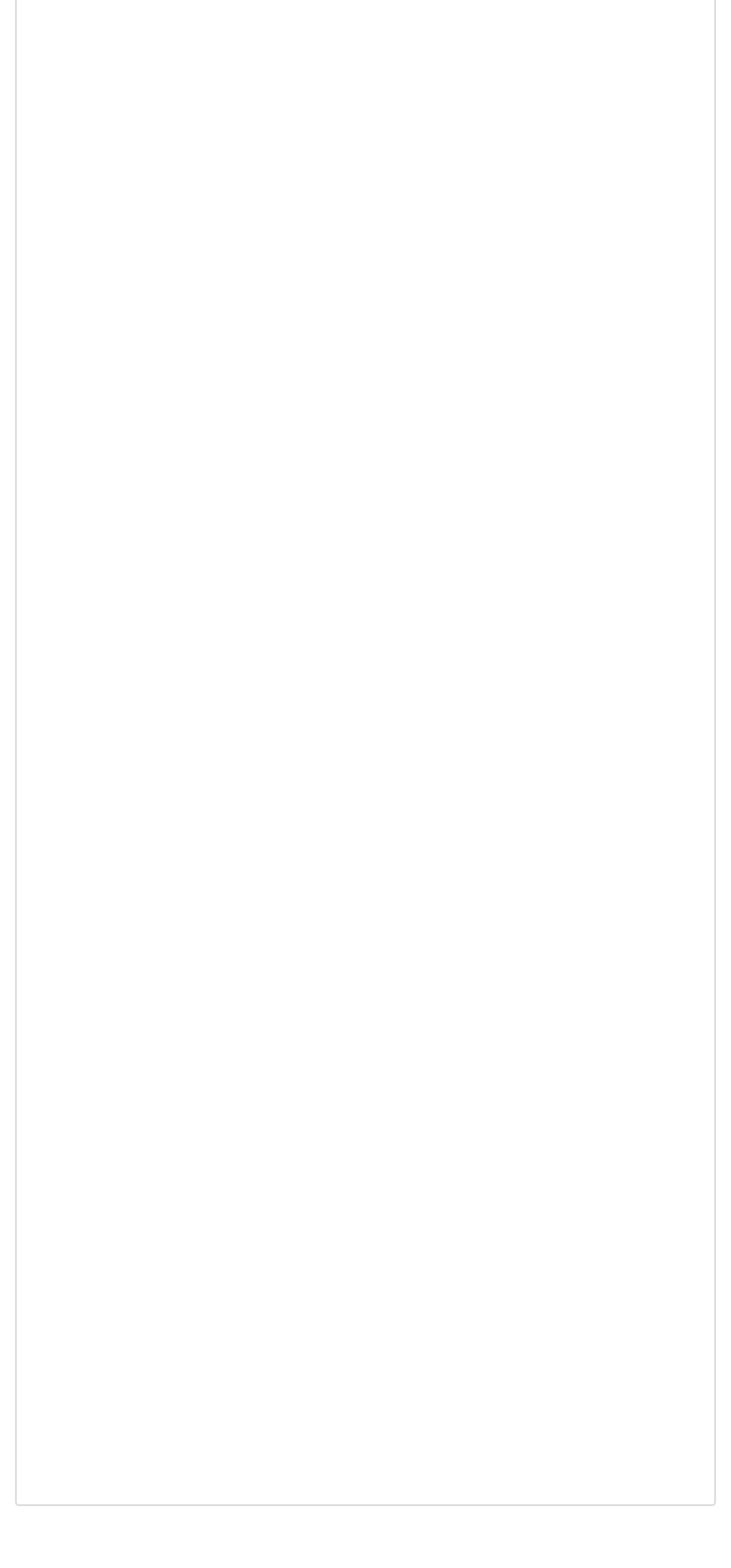Bounding box coordinates are specified in the format (top-left x, top-left y, bottom-right x, bottom-right y). All values are floating point numbers bounded between 0 and 1. Please provide the bounding box coordinate of the region this sentence describes: Astigmatism (Theory, Pathophysiology )

[0.051, 0.884, 0.474, 0.937]